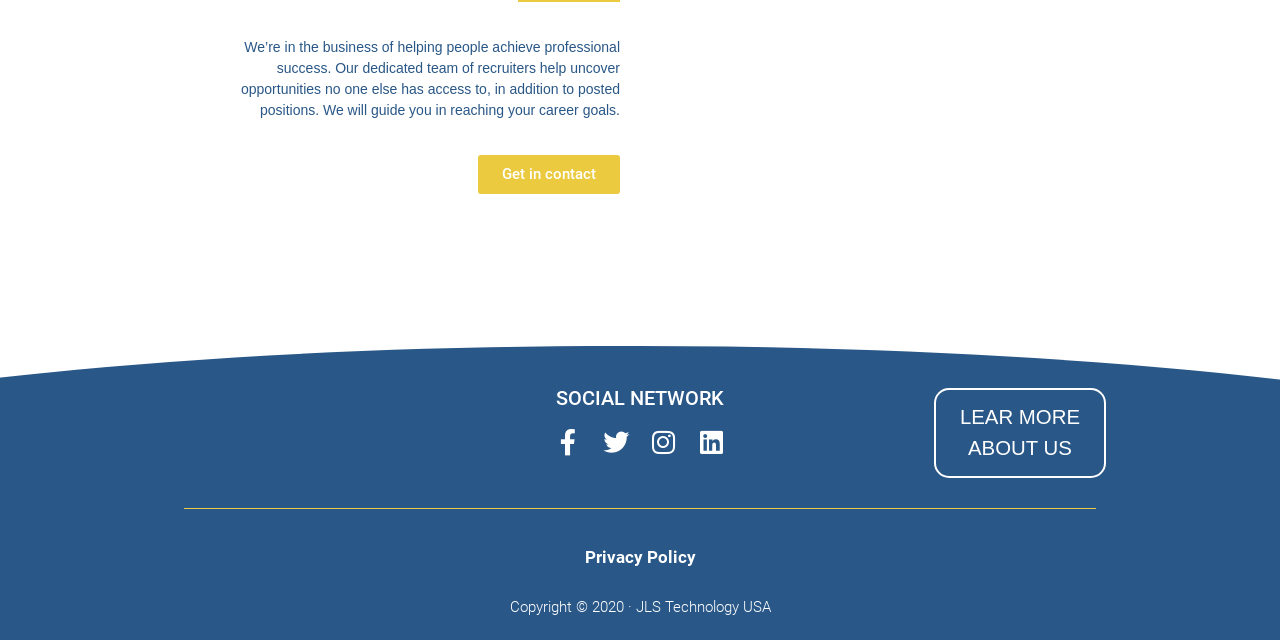What is the main purpose of this company?
Please respond to the question with a detailed and well-explained answer.

The main purpose of this company can be inferred from the static text at the top of the webpage, which states that they are in the business of helping people achieve professional success. This suggests that the company is a recruitment agency or a career consulting firm that helps individuals reach their career goals.